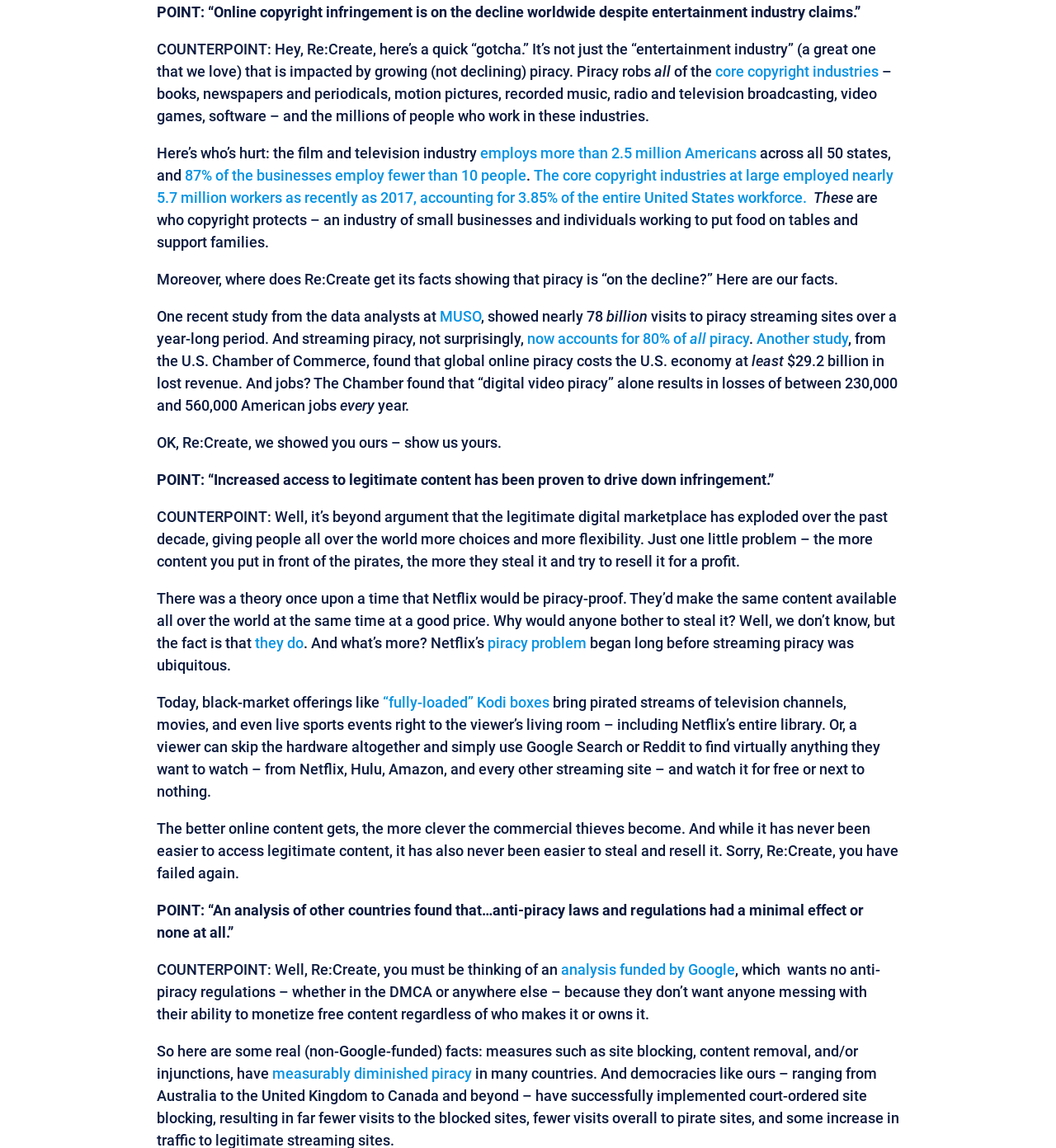Determine the bounding box coordinates of the clickable element to achieve the following action: 'Click the link '87% of the businesses employ fewer than 10 people''. Provide the coordinates as four float values between 0 and 1, formatted as [left, top, right, bottom].

[0.175, 0.145, 0.498, 0.16]